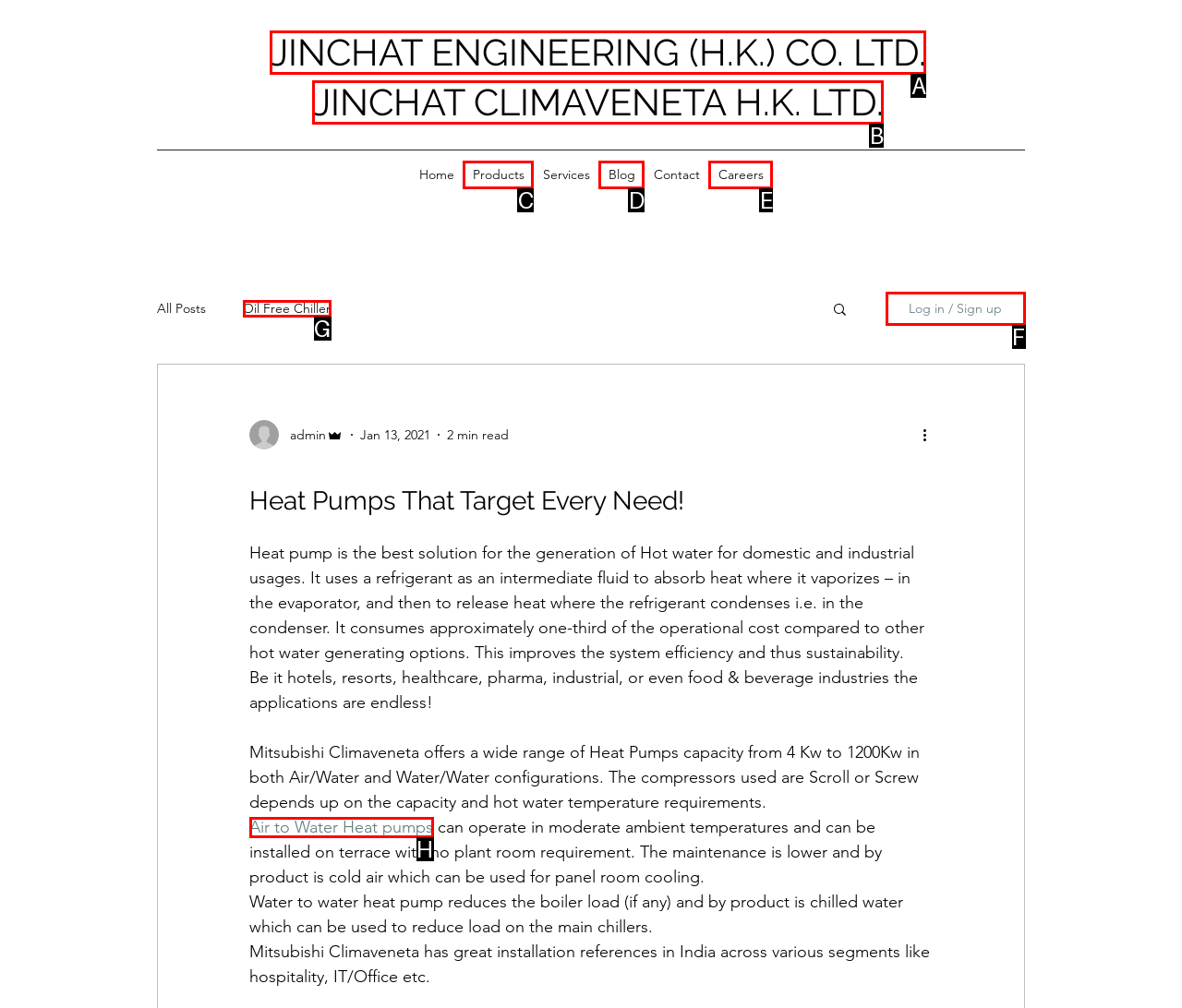Point out the option that aligns with the description: title="Passions in Poetry"
Provide the letter of the corresponding choice directly.

None